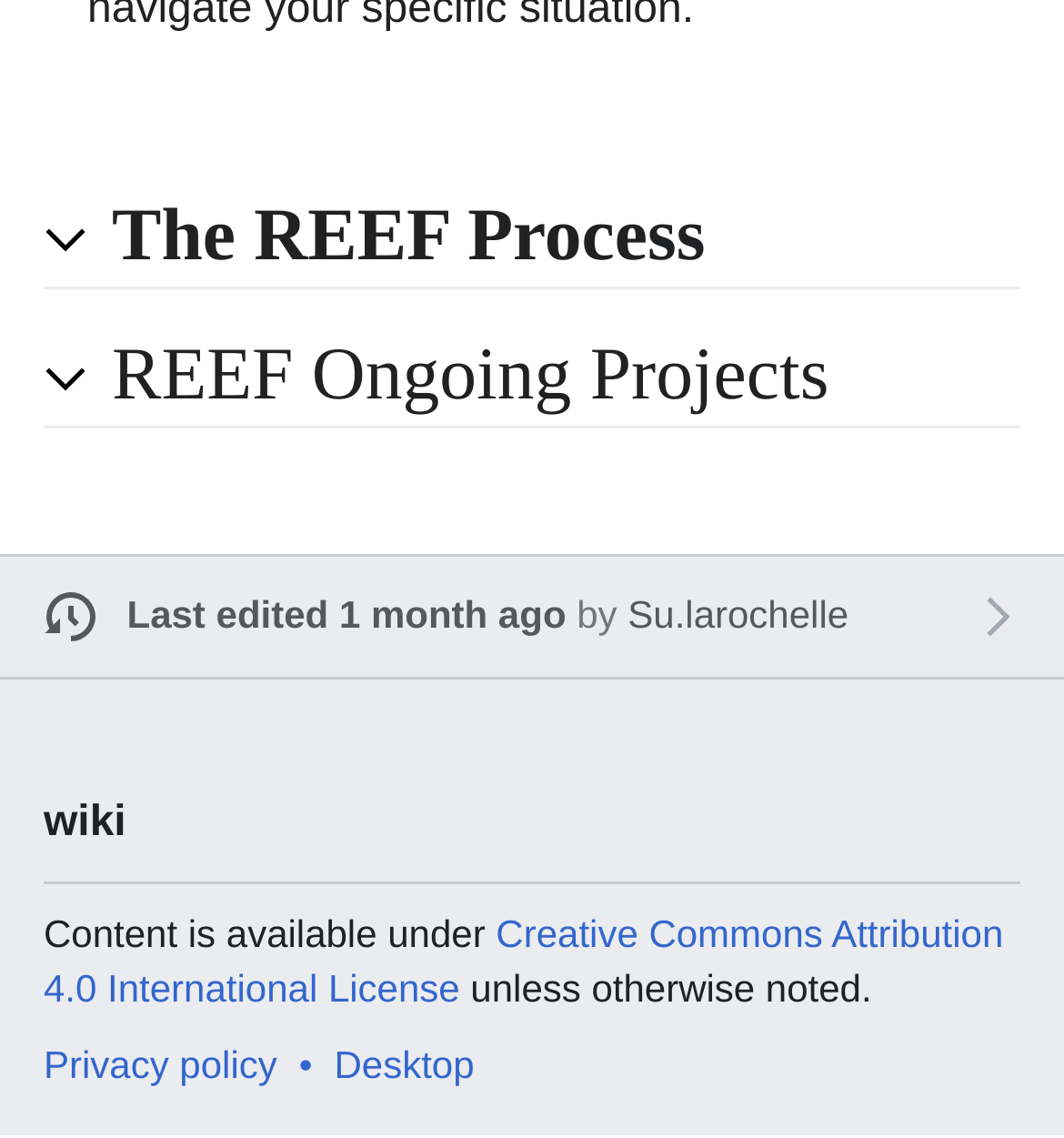What license is the content available under?
Relying on the image, give a concise answer in one word or a brief phrase.

Creative Commons Attribution 4.0 International License